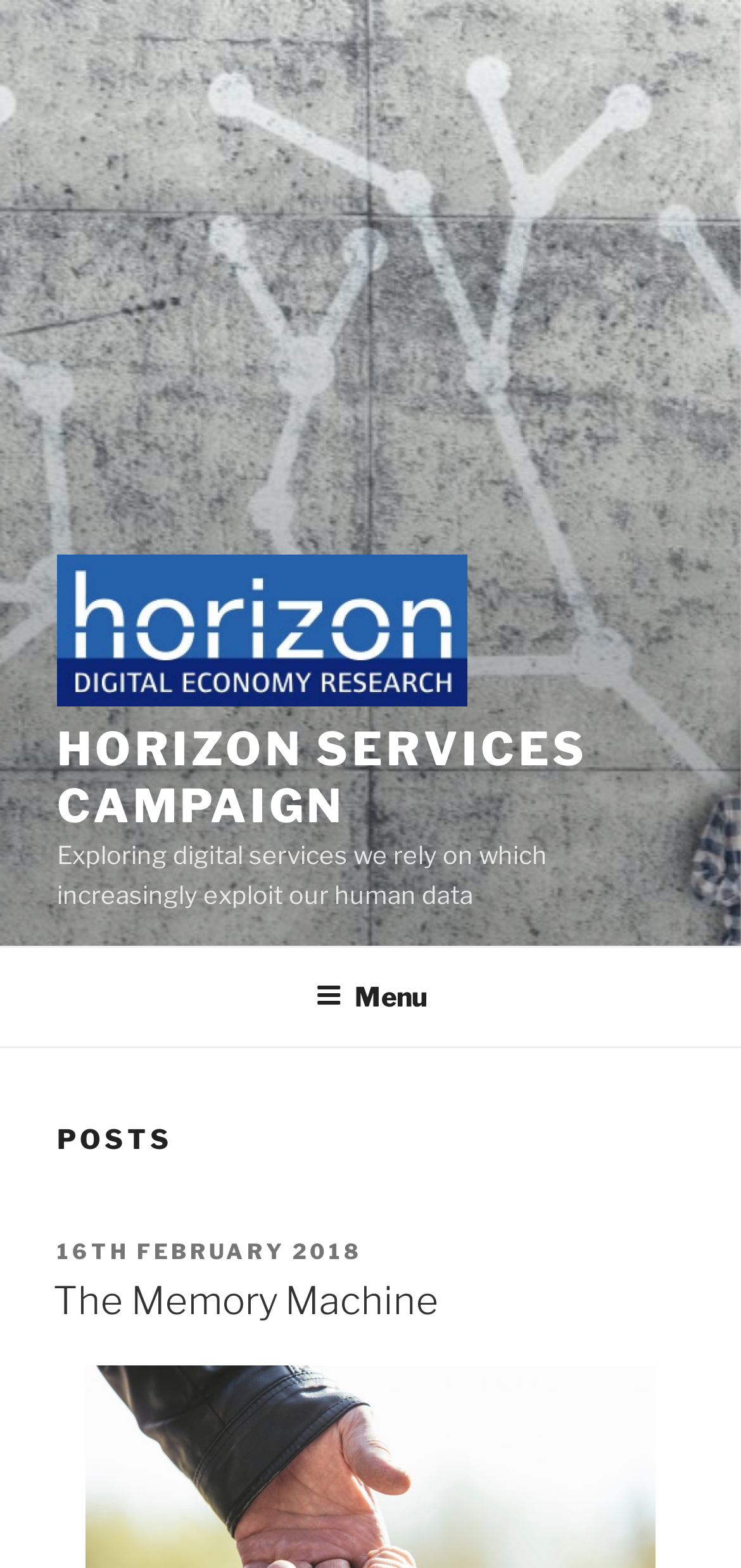What is the category of the webpage content?
Using the visual information, respond with a single word or phrase.

Digital services